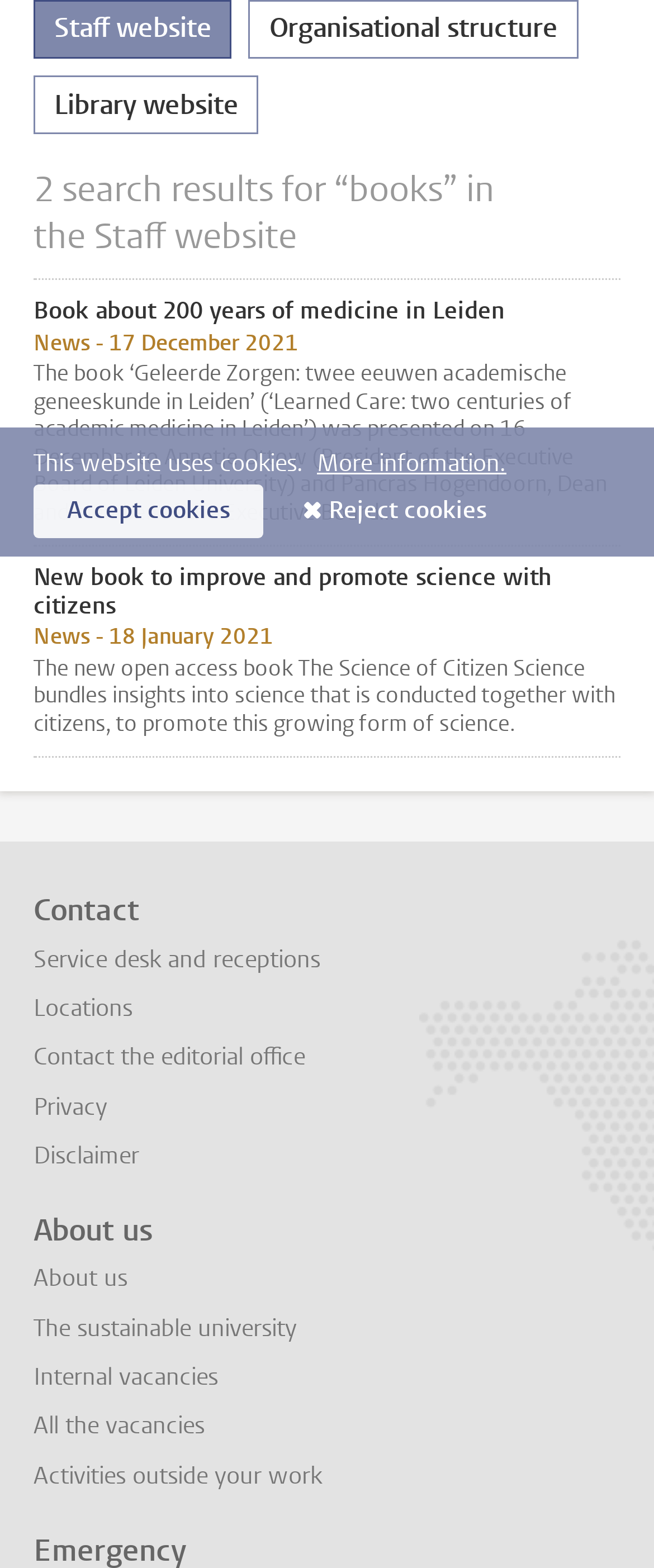Bounding box coordinates should be in the format (top-left x, top-left y, bottom-right x, bottom-right y) and all values should be floating point numbers between 0 and 1. Determine the bounding box coordinate for the UI element described as: More information.

[0.485, 0.285, 0.774, 0.306]